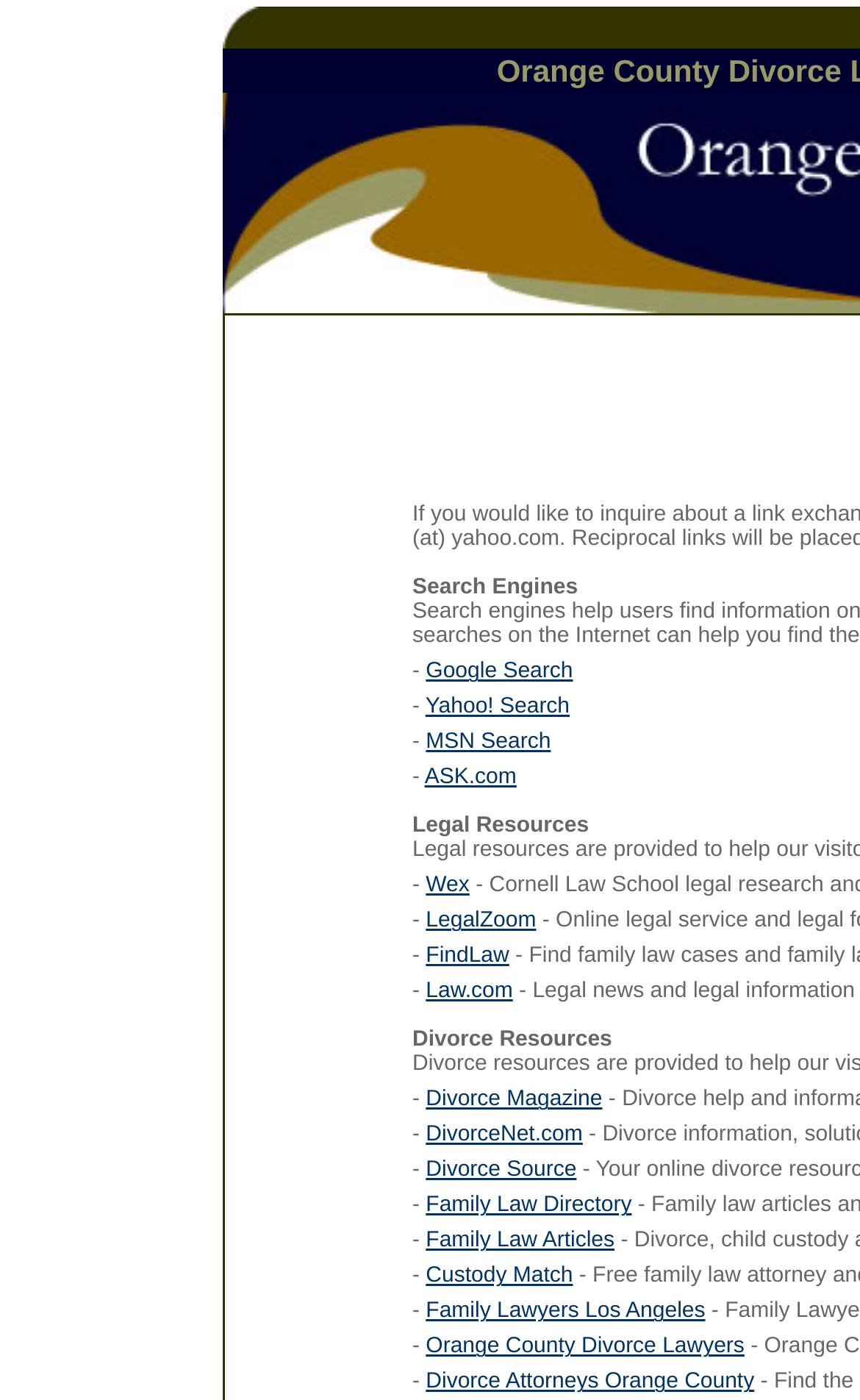Could you determine the bounding box coordinates of the clickable element to complete the instruction: "Visit Divorce Magazine"? Provide the coordinates as four float numbers between 0 and 1, i.e., [left, top, right, bottom].

[0.495, 0.777, 0.7, 0.795]